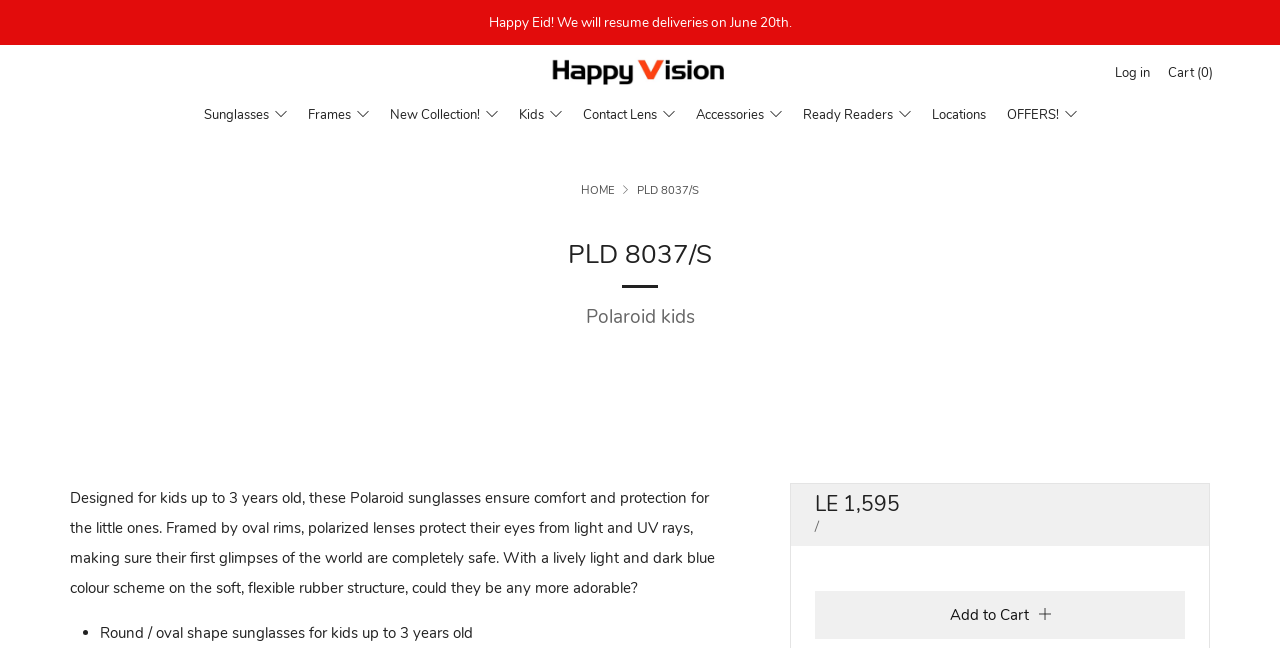What is the name of the sunglasses? Look at the image and give a one-word or short phrase answer.

Polaroid kids